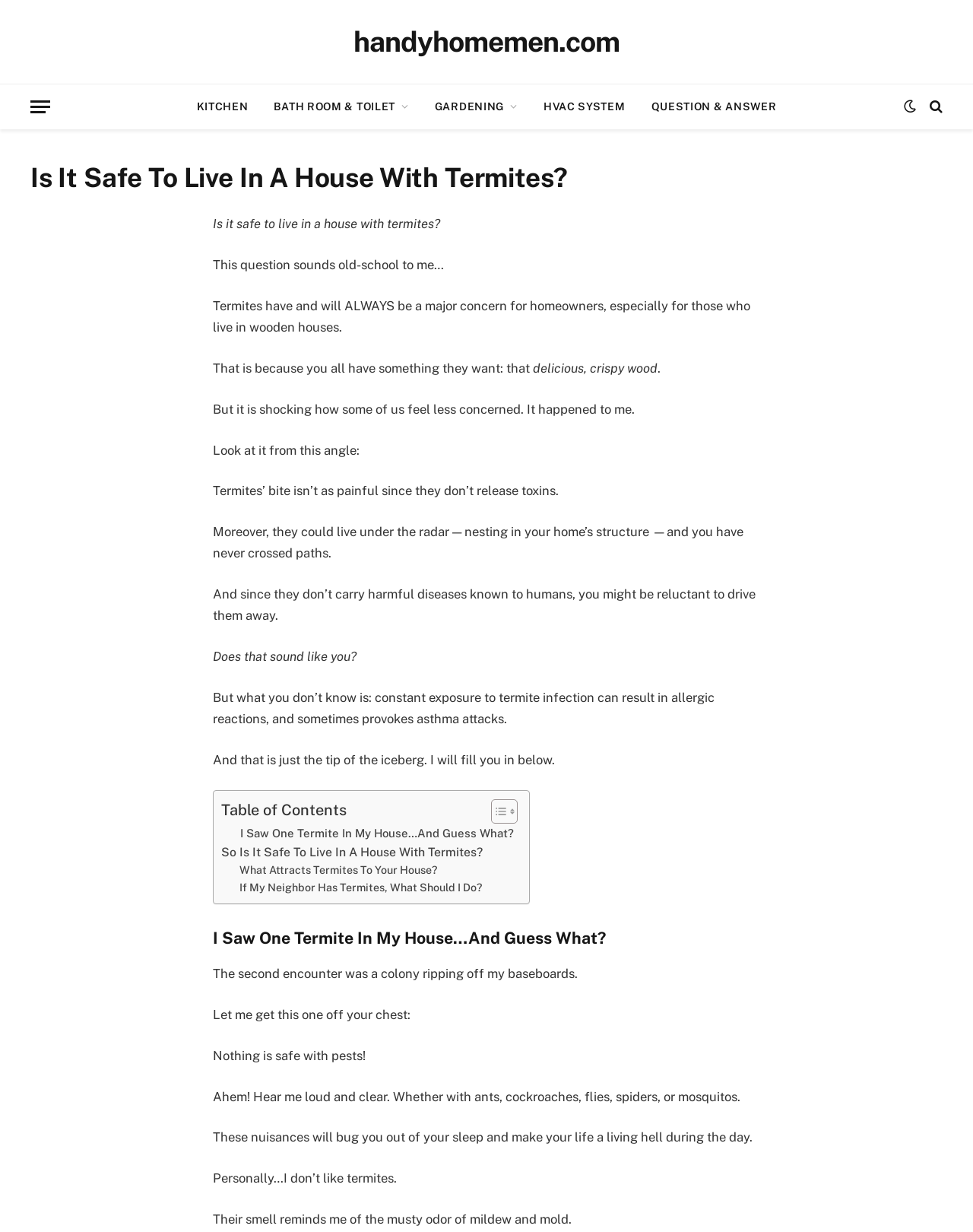Respond with a single word or short phrase to the following question: 
What can constant exposure to termite infection result in?

Allergic reactions and asthma attacks